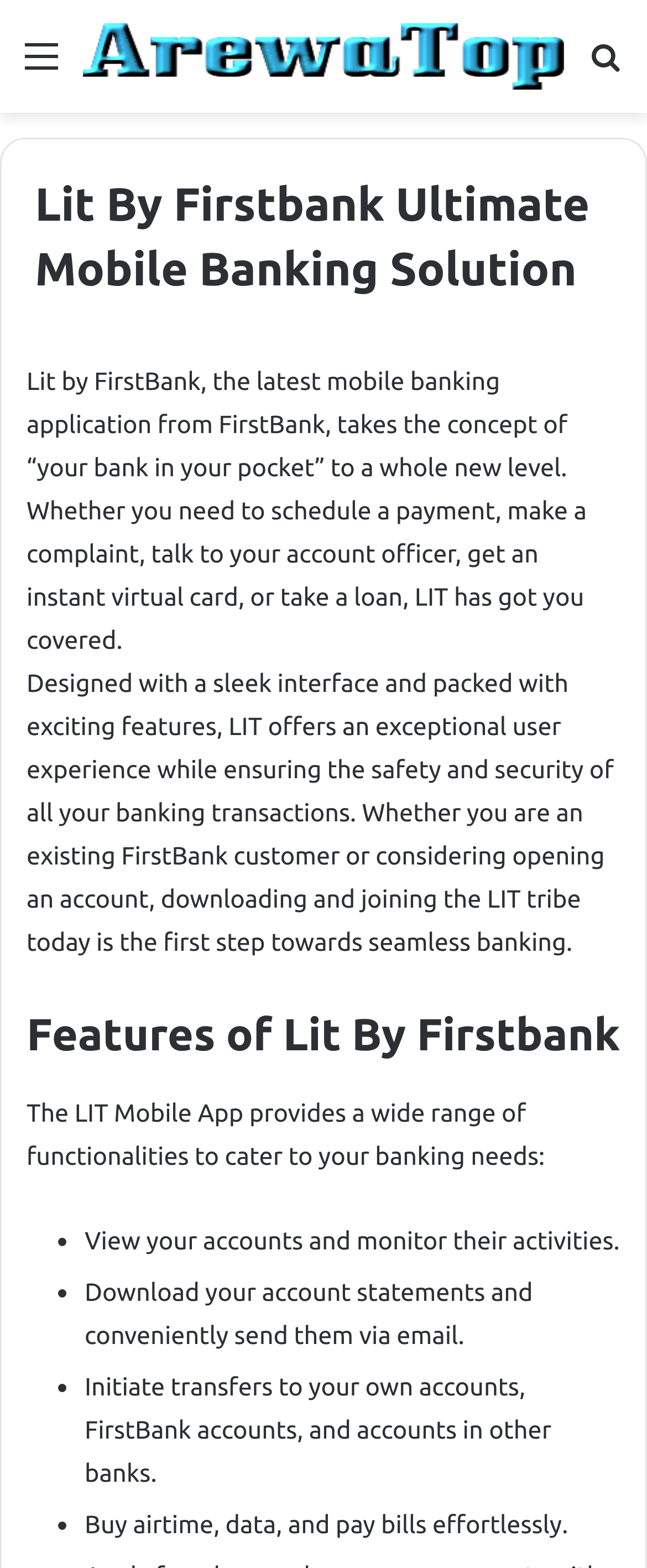Can users download account statements using the LIT Mobile App?
Analyze the image and deliver a detailed answer to the question.

The static text 'Download your account statements and conveniently send them via email.' indicates that users can download account statements using the LIT Mobile App.